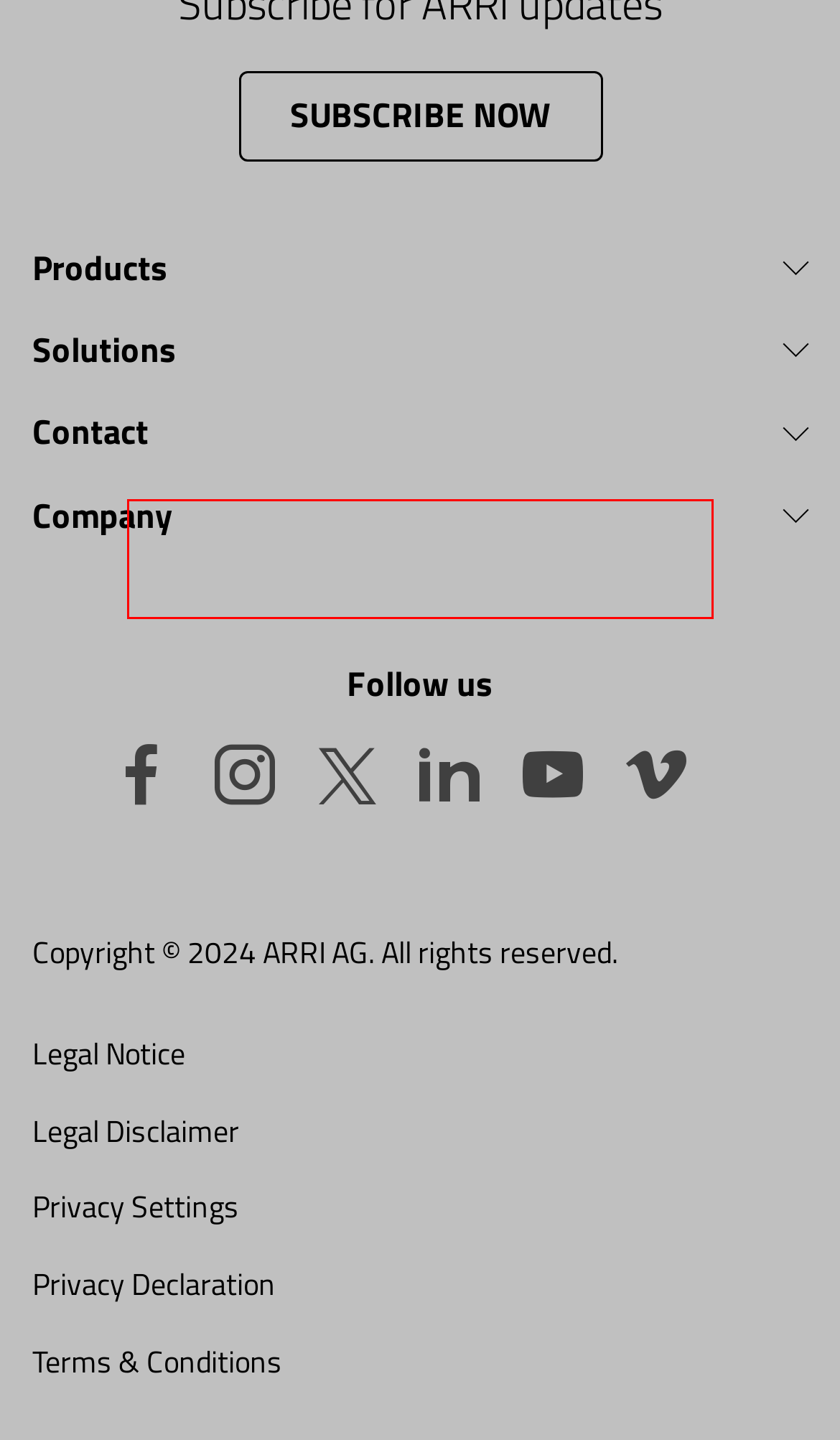You are provided with a screenshot of a webpage that includes a red rectangle bounding box. Please choose the most appropriate webpage description that matches the new webpage after clicking the element within the red bounding box. Here are the candidates:
A. The ARRI Philosophy | About ARRI | Company | ARRI
B. Events & Exhibitions
C. MMB-2 | Matte Box | Camera Systems | ARRI
D. Diopter Accessories | Matte Box | Camera Systems | ARRI
E. Press | Company | ARRI
F. Service Requests
G. LMB 4x5 | Mechanical Accessories | ARRI
H. LMB 6X6 | Matte Box | Camera Systems | ARRI

G